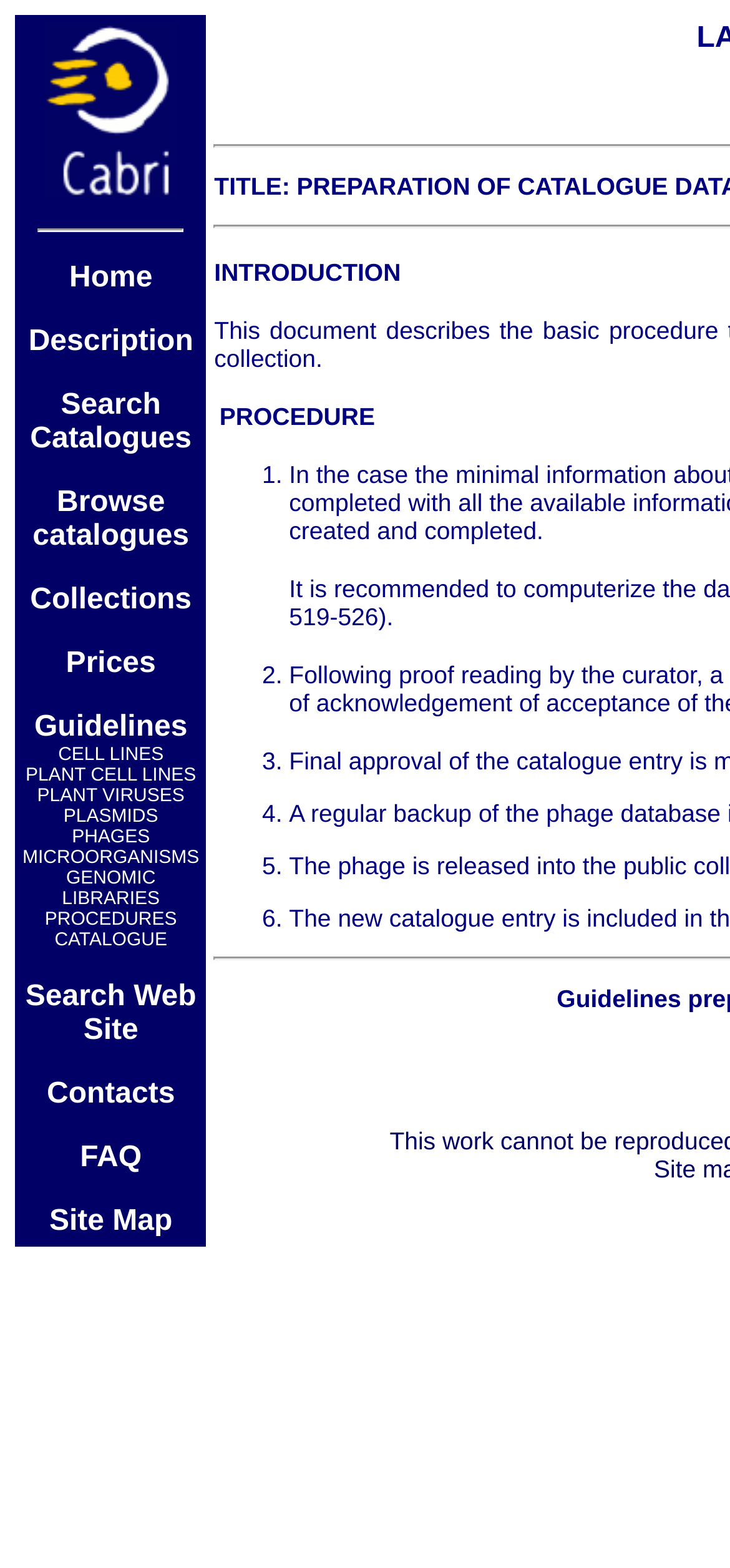How many list markers are there?
Answer with a single word or short phrase according to what you see in the image.

6